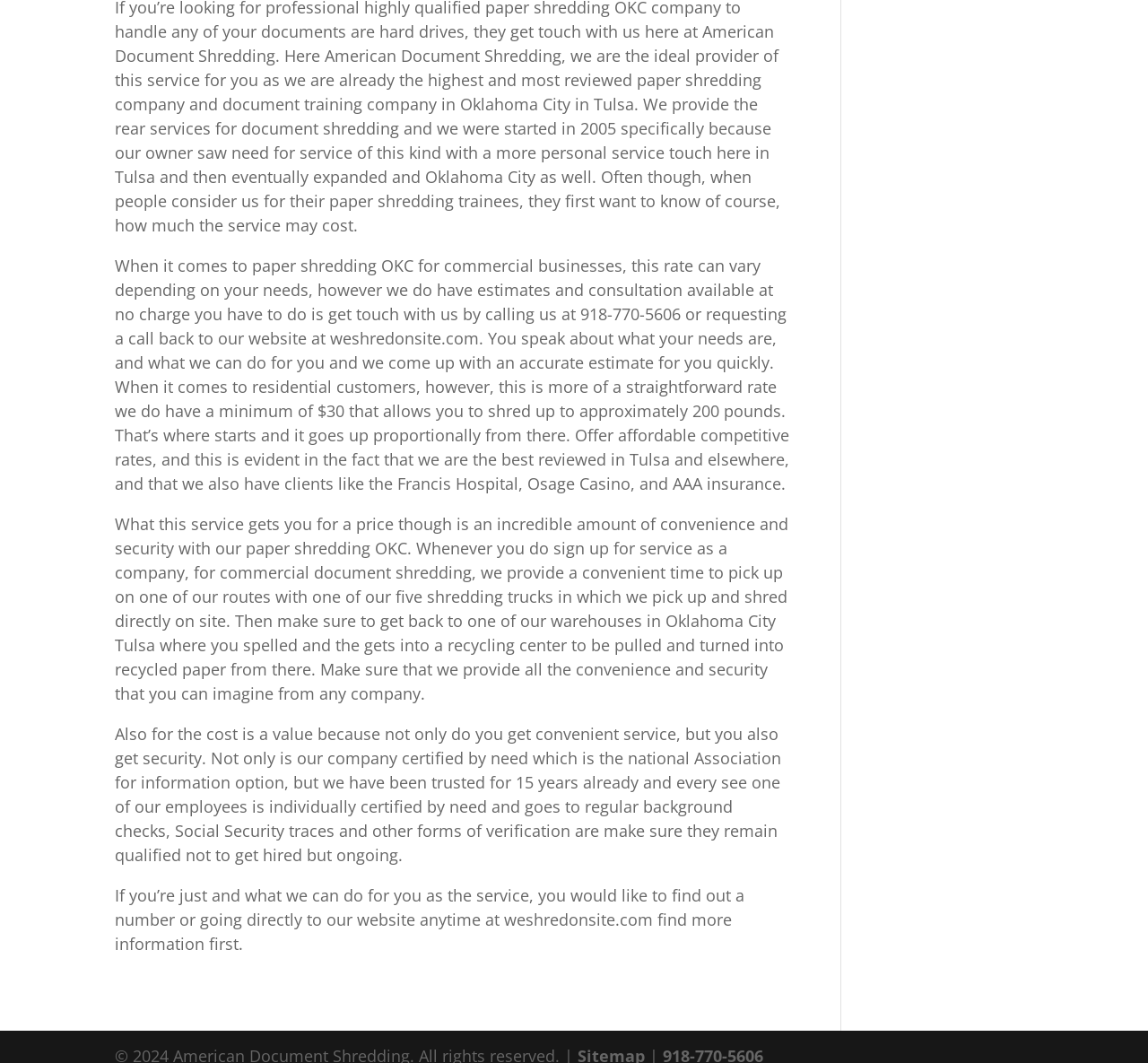How can you get an accurate estimate for commercial paper shredding?
From the screenshot, supply a one-word or short-phrase answer.

Call or request a call back